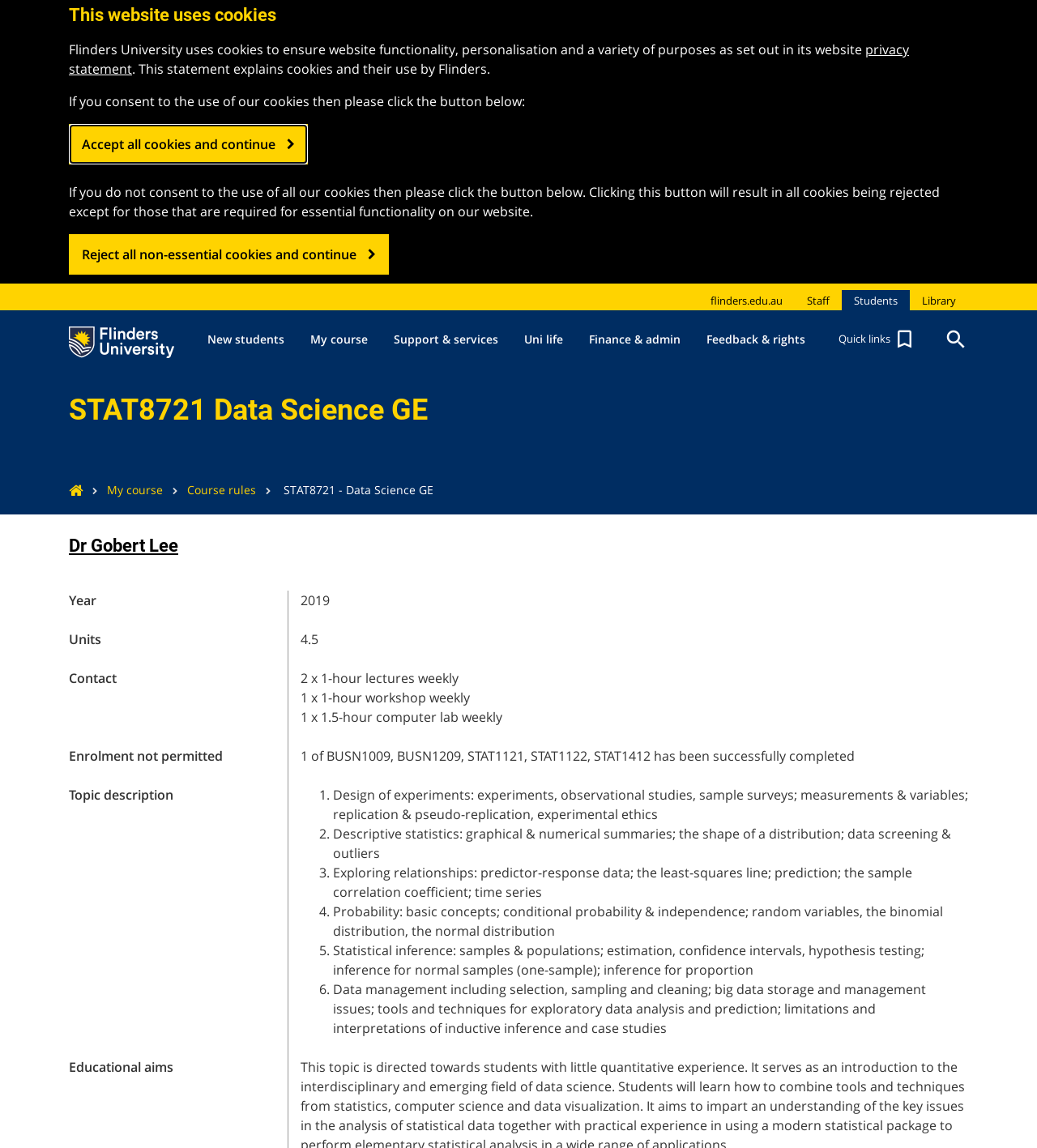What is the name of the university?
Answer with a single word or phrase by referring to the visual content.

Flinders University